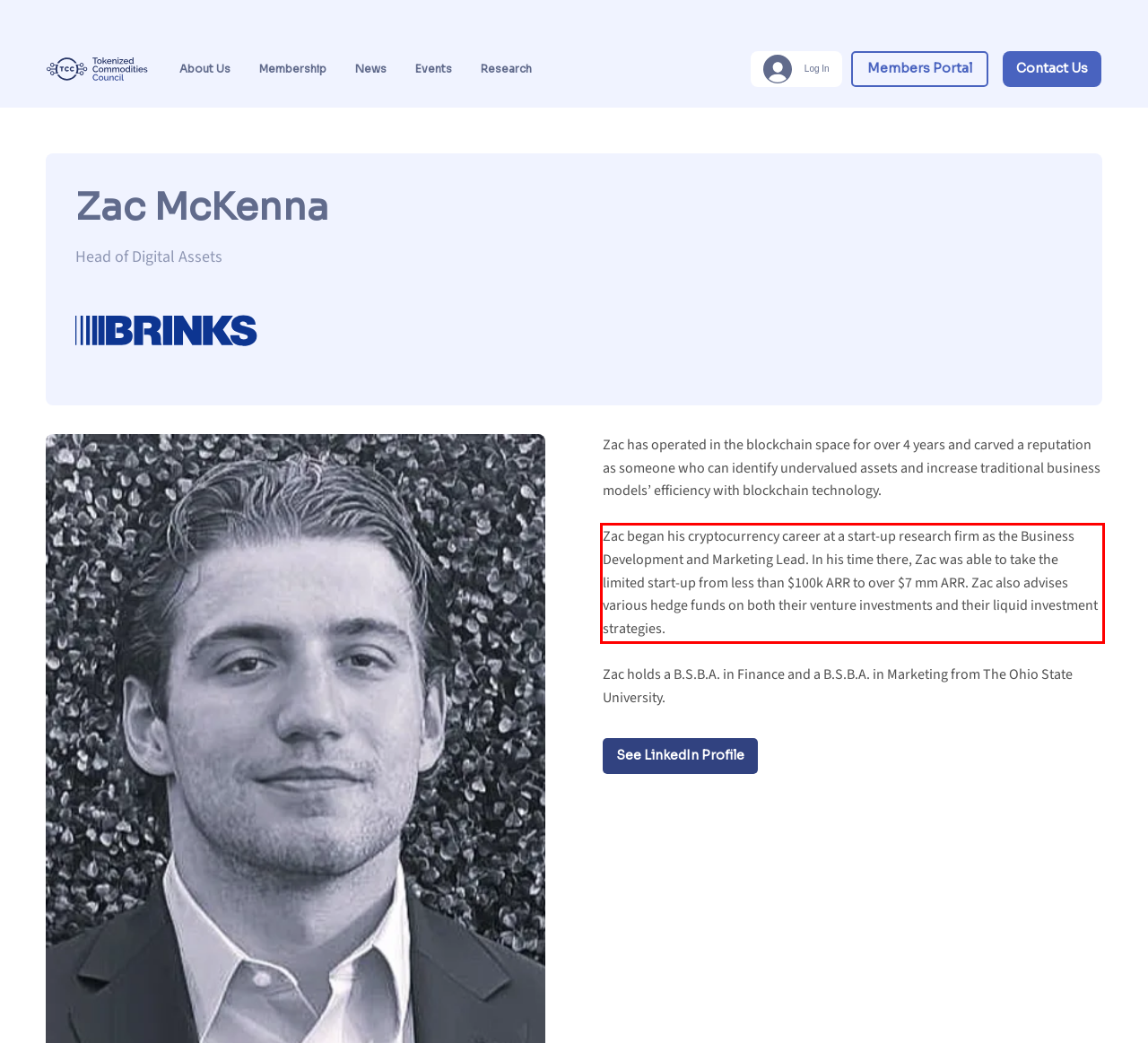Inspect the webpage screenshot that has a red bounding box and use OCR technology to read and display the text inside the red bounding box.

Zac began his cryptocurrency career at a start-up research firm as the Business Development and Marketing Lead. In his time there, Zac was able to take the limited start-up from less than $100k ARR to over $7 mm ARR. Zac also advises various hedge funds on both their venture investments and their liquid investment strategies.